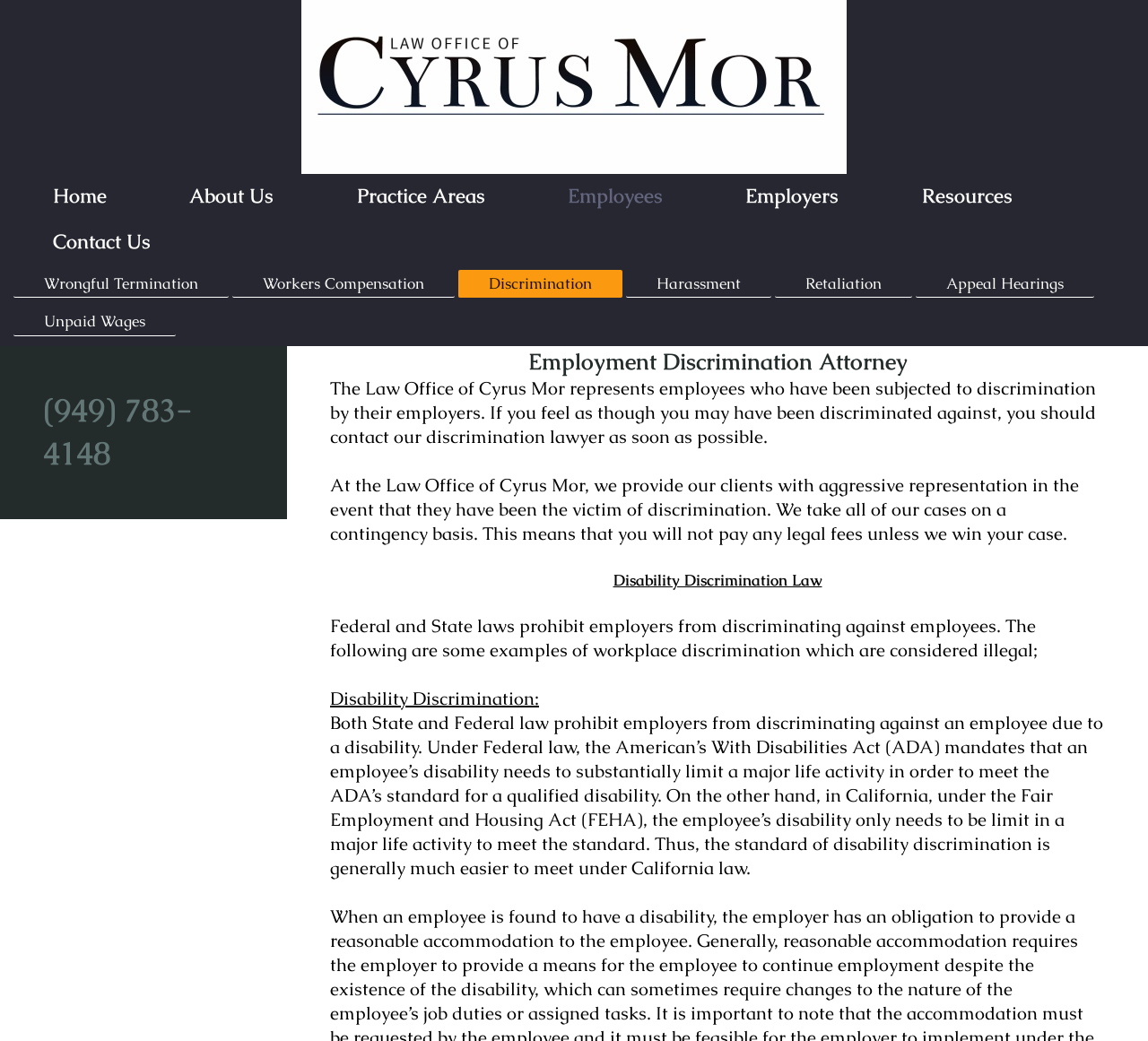Determine the bounding box coordinates for the element that should be clicked to follow this instruction: "Navigate to the 'About Us' page". The coordinates should be given as four float numbers between 0 and 1, in the format [left, top, right, bottom].

[0.131, 0.172, 0.273, 0.206]